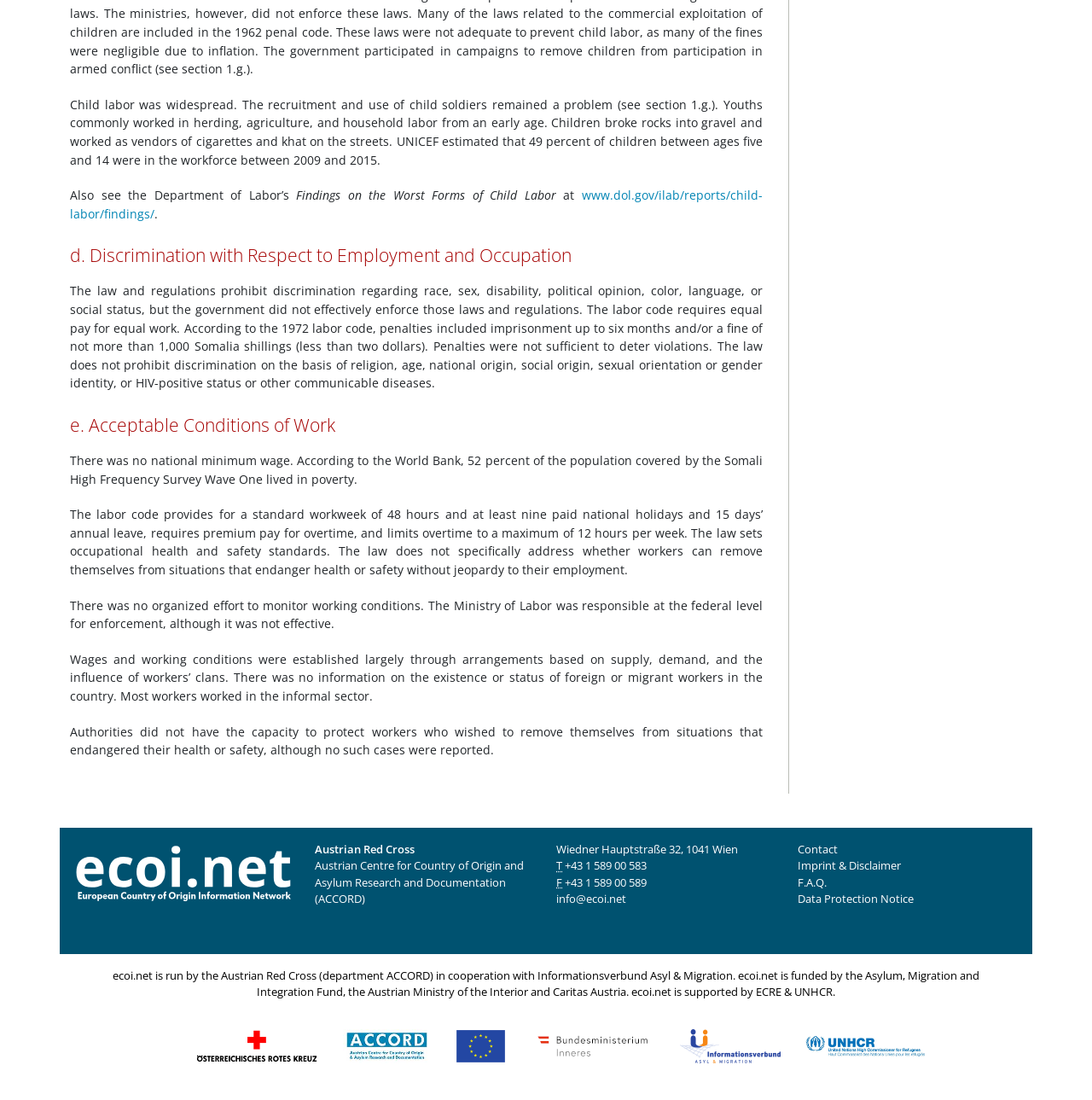What is the percentage of children between ages five and 14 in the workforce?
Please elaborate on the answer to the question with detailed information.

According to the StaticText element with OCR text 'Youths commonly worked in herding, agriculture, and household labor from an early age. Children broke rocks into gravel and worked as vendors of cigarettes and khat on the streets. UNICEF estimated that 49 percent of children between ages five and 14 were in the workforce between 2009 and 2015.', UNICEF estimated that 49 percent of children between ages five and 14 were in the workforce between 2009 and 2015.